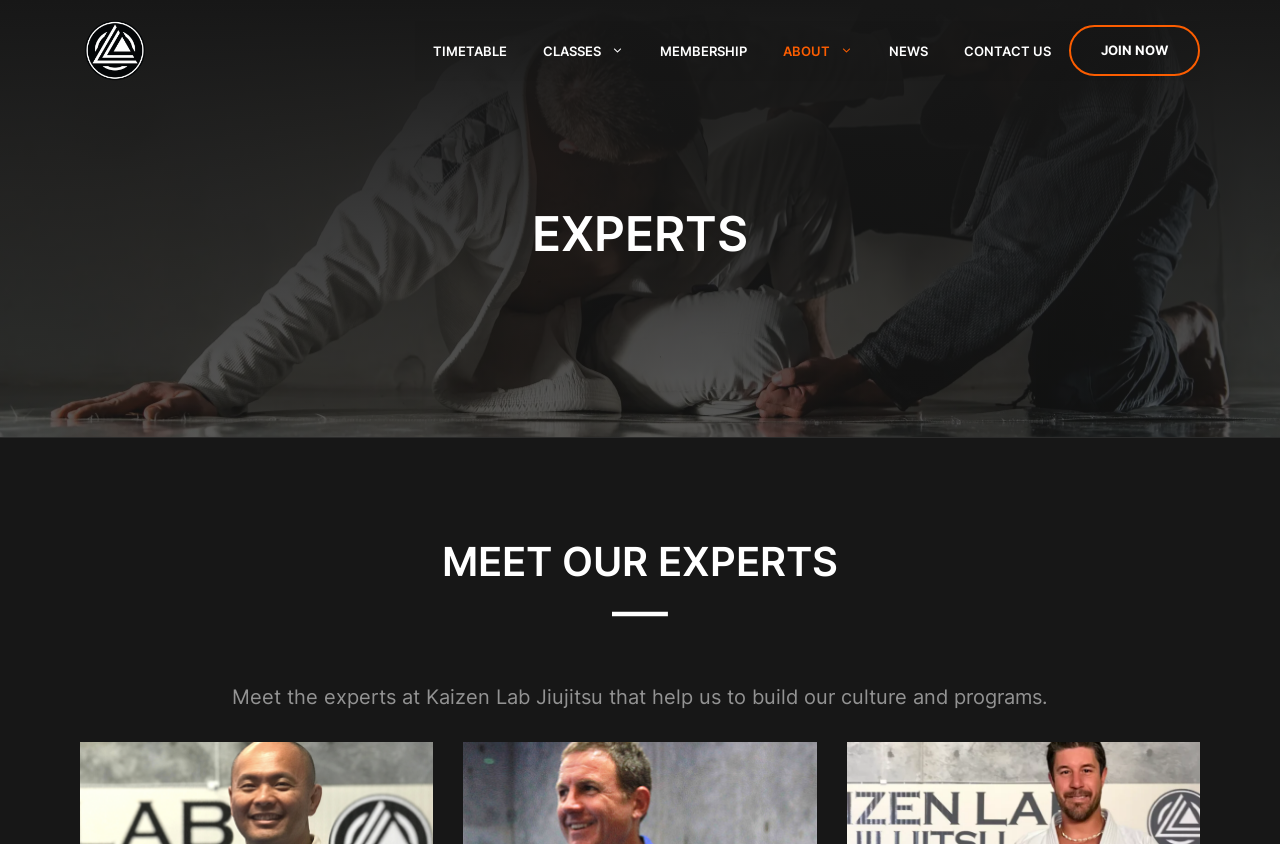Find the bounding box coordinates for the UI element that matches this description: "Contact Us".

[0.739, 0.024, 0.835, 0.096]